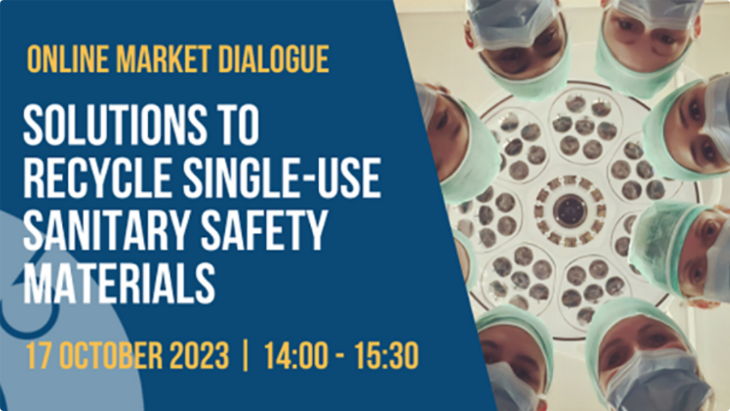Describe all the elements and aspects of the image comprehensively.

**Caption:** 

Join the "Online Market Dialogue" scheduled for **17 October 2023** from **14:00 to 15:30** CET, focusing on innovative solutions to **recycle single-use sanitary safety materials**. The event invites participants from various sectors, including hospitals and companies with existing or emerging recycling solutions. The design of the promotional image features a circular perspective of healthcare professionals, highlighting the critical nature of sanitary safety in medical environments. This dialogue aims to foster collaboration and knowledge sharing to address sustainability challenges in healthcare practices.